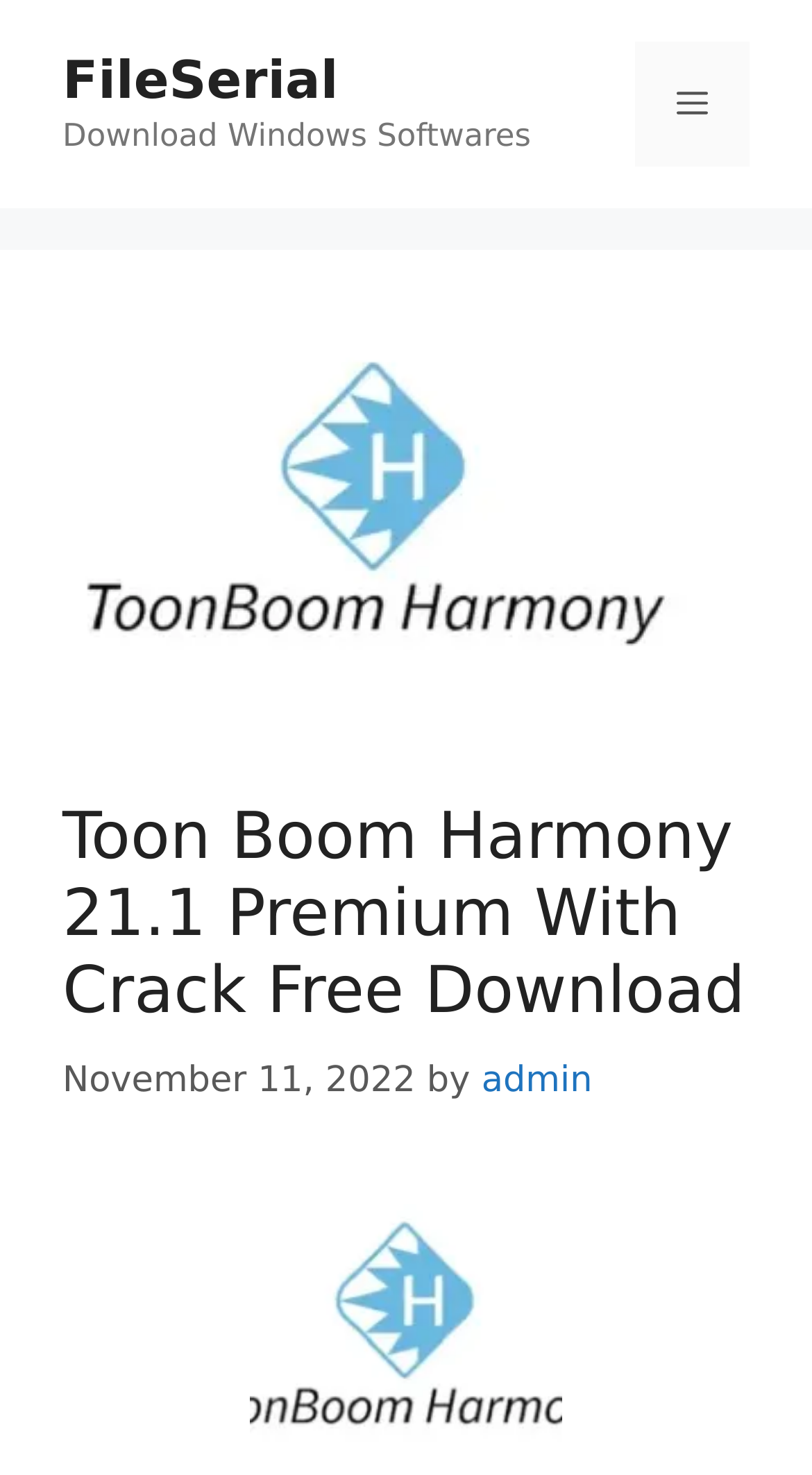Could you identify the text that serves as the heading for this webpage?

Toon Boom Harmony 21.1 Premium With Crack Free Download